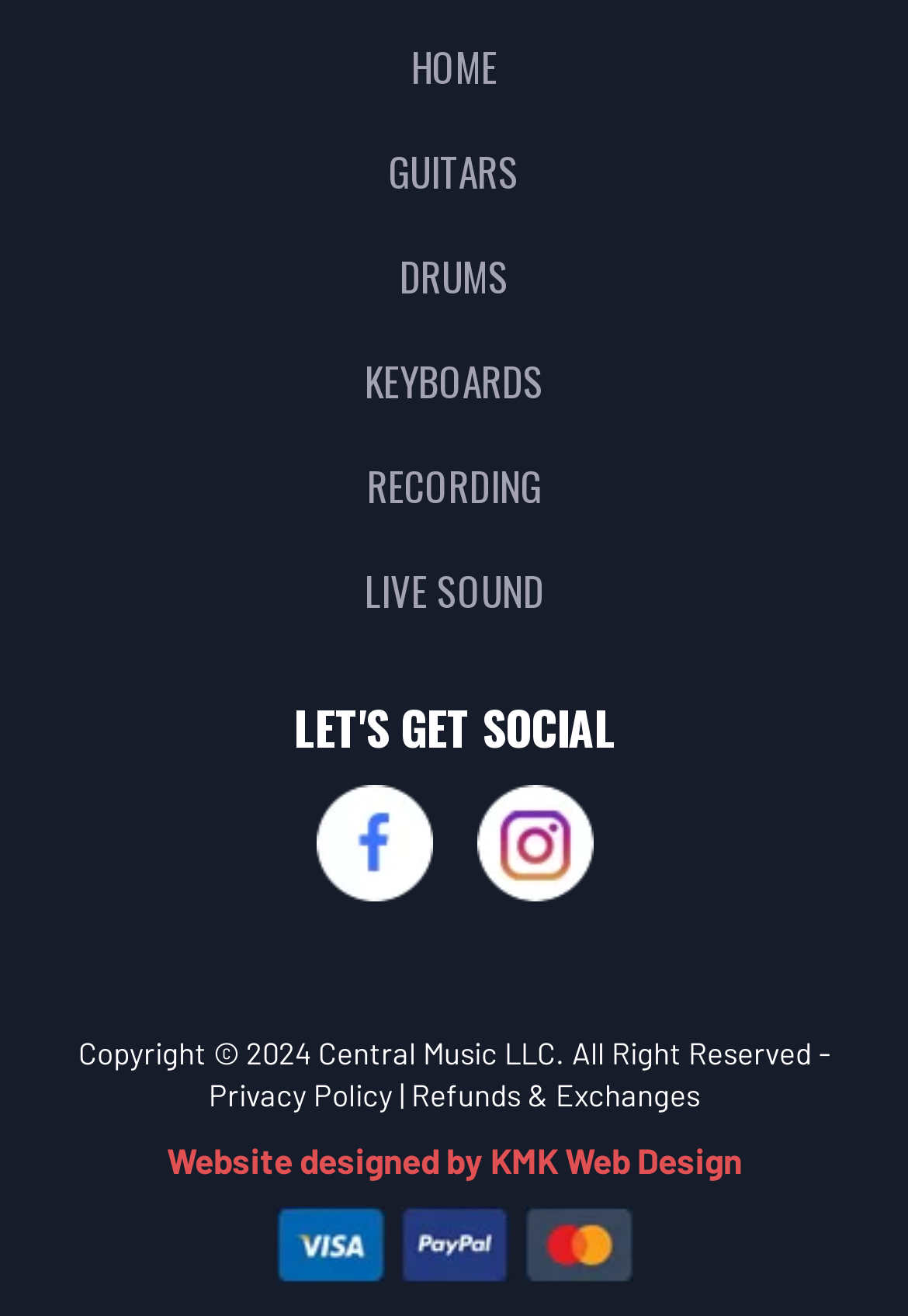Given the description "LIVE SOUND", determine the bounding box of the corresponding UI element.

[0.401, 0.426, 0.599, 0.472]